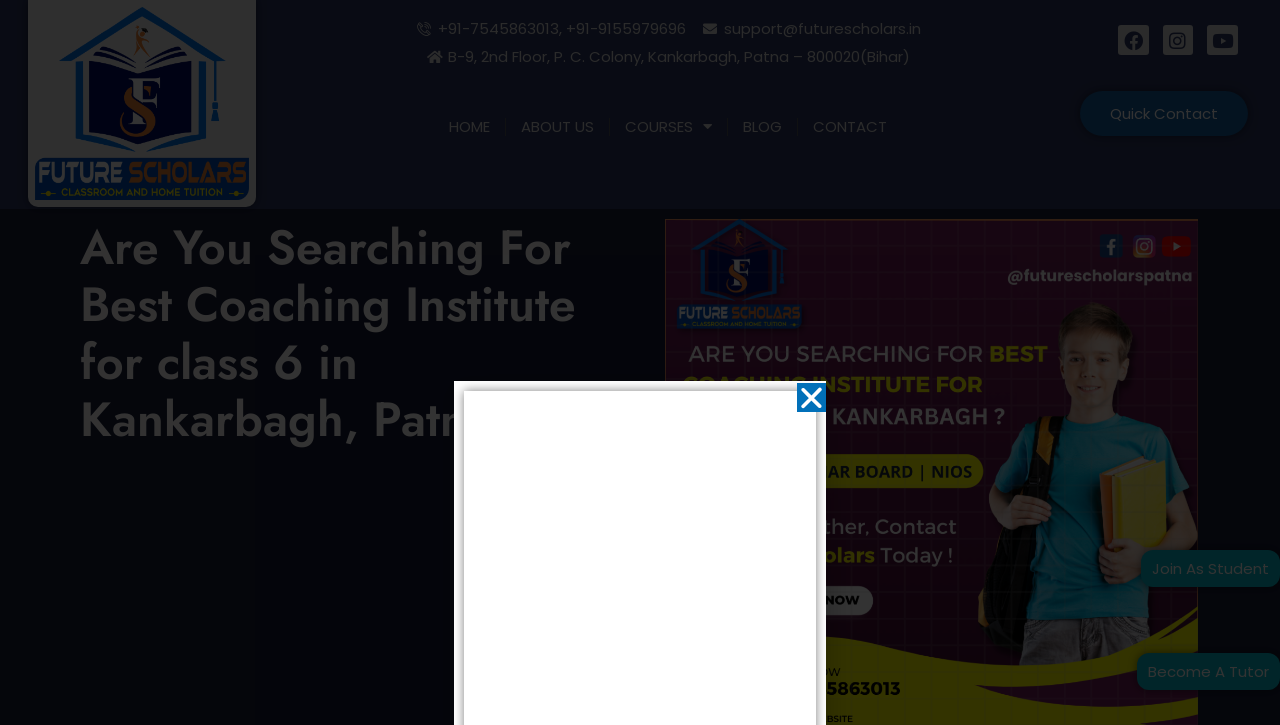Describe the webpage in detail, including text, images, and layout.

The webpage is about FUTURE SCHOLARS, a premier coaching institute for class 6 students located in Kankarbagh, Patna. At the top left, there is a link to the institute's name. Below it, there are three lines of text displaying the institute's contact information, including phone numbers and email address. 

To the right of the contact information, there is a horizontal navigation menu with five links: HOME, ABOUT US, COURSES, BLOG, and CONTACT. The COURSES link has a dropdown menu. 

At the top right corner, there are three social media links to Facebook, Instagram, and Youtube. Next to these links, there is a Quick Contact button. 

Below the navigation menu, there is a prominent heading that asks if the user is searching for the best coaching institute for class 6 in Kankarbagh, Patna. 

At the bottom right corner, there are two buttons: Join As Student and Become A Tutor.